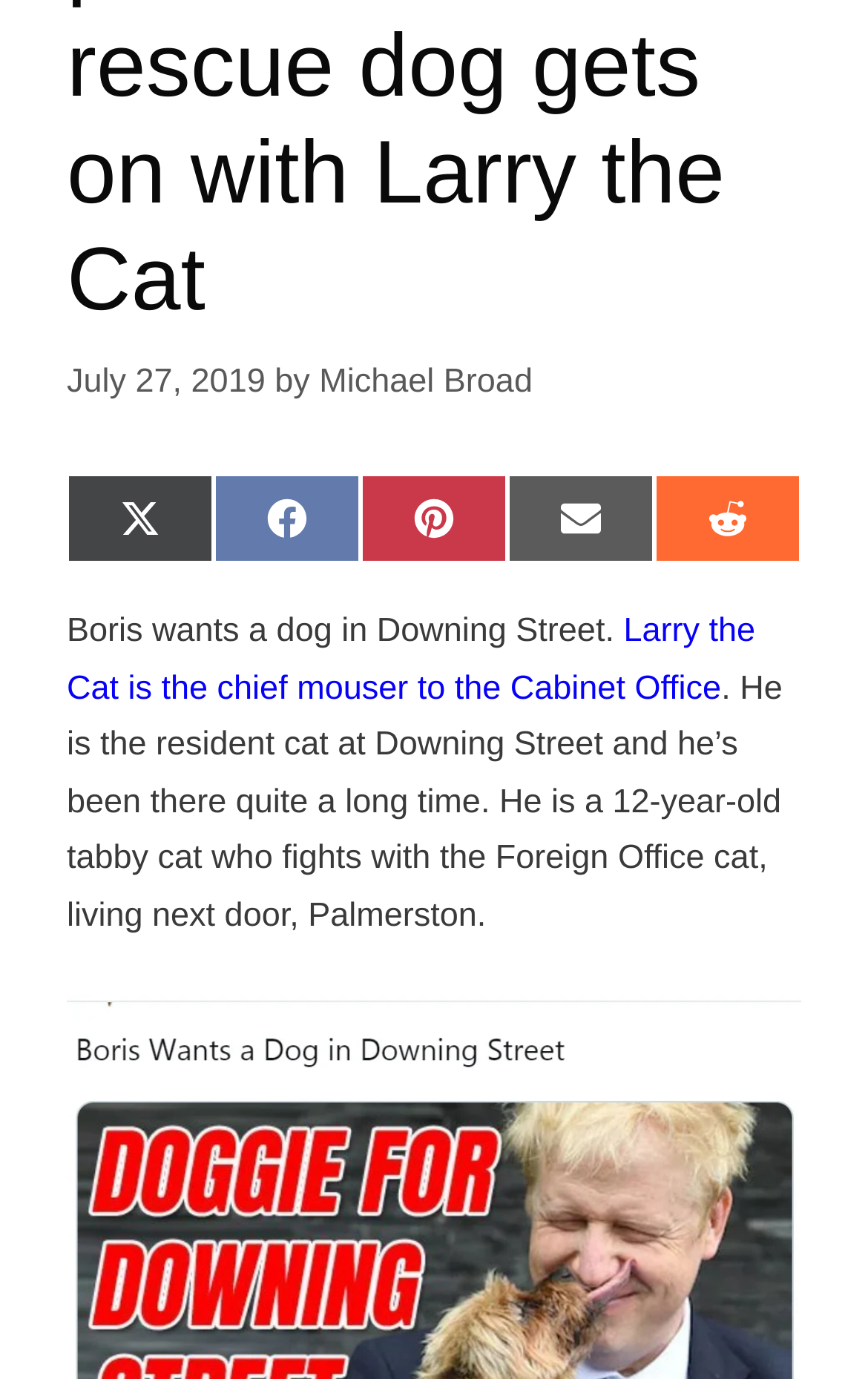Using the format (top-left x, top-left y, bottom-right x, bottom-right y), provide the bounding box coordinates for the described UI element. All values should be floating point numbers between 0 and 1: Share on Email

[0.585, 0.344, 0.754, 0.408]